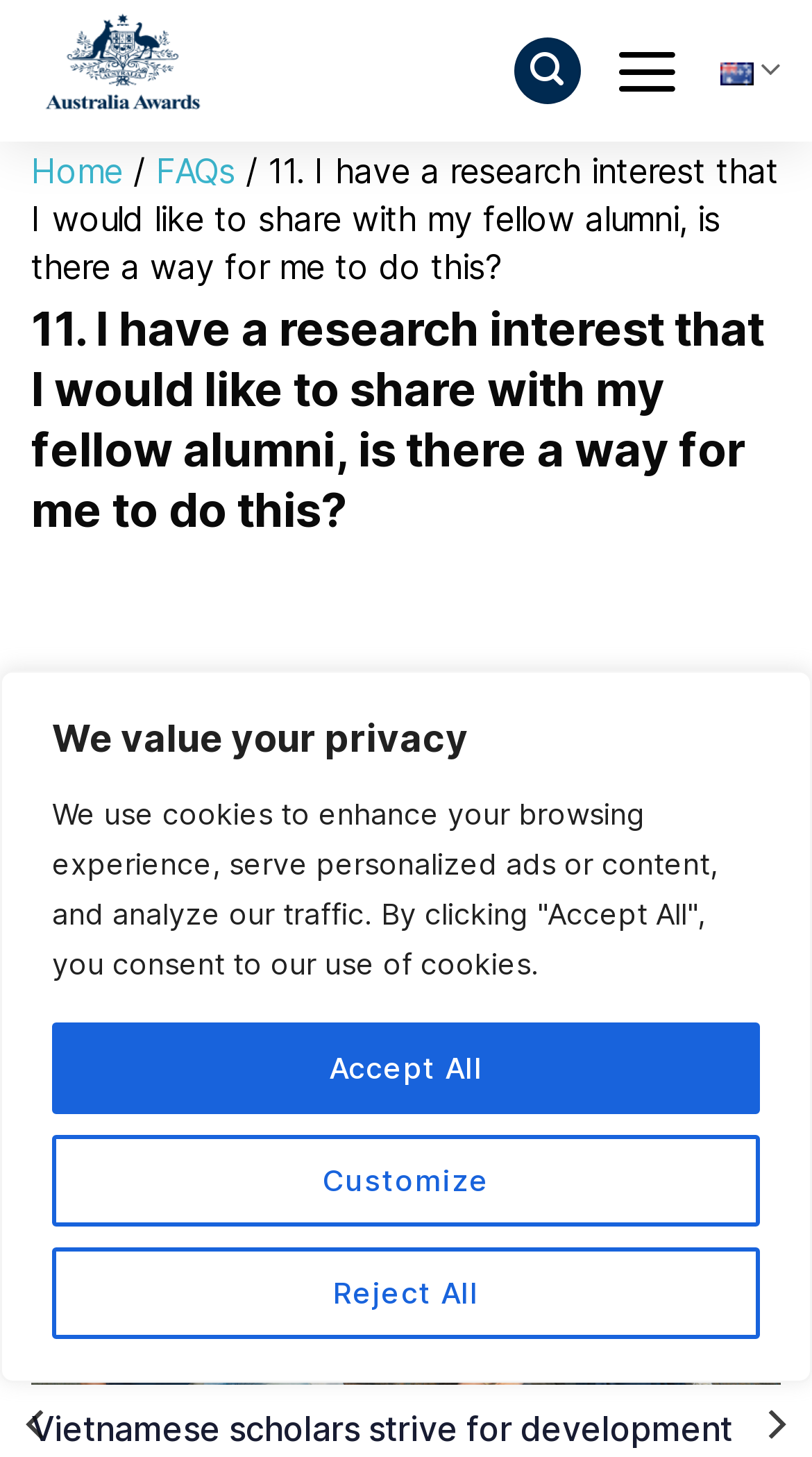Locate the bounding box coordinates of the UI element described by: "Reject All". The bounding box coordinates should consist of four float numbers between 0 and 1, i.e., [left, top, right, bottom].

[0.064, 0.856, 0.936, 0.919]